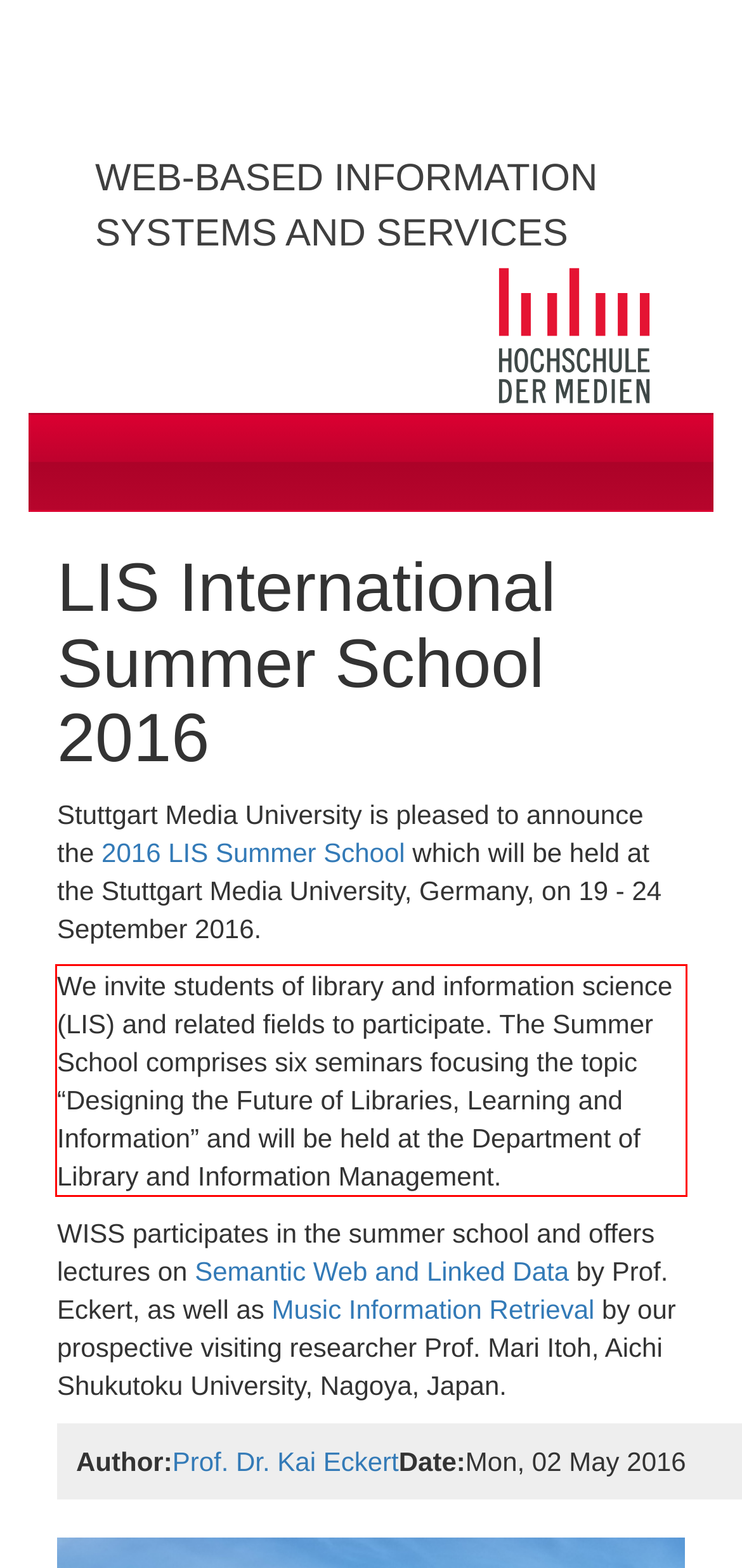Using the webpage screenshot, recognize and capture the text within the red bounding box.

We invite students of library and information science (LIS) and related fields to participate. The Summer School comprises six seminars focusing the topic “Designing the Future of Libraries, Learning and Information” and will be held at the Department of Library and Information Management.